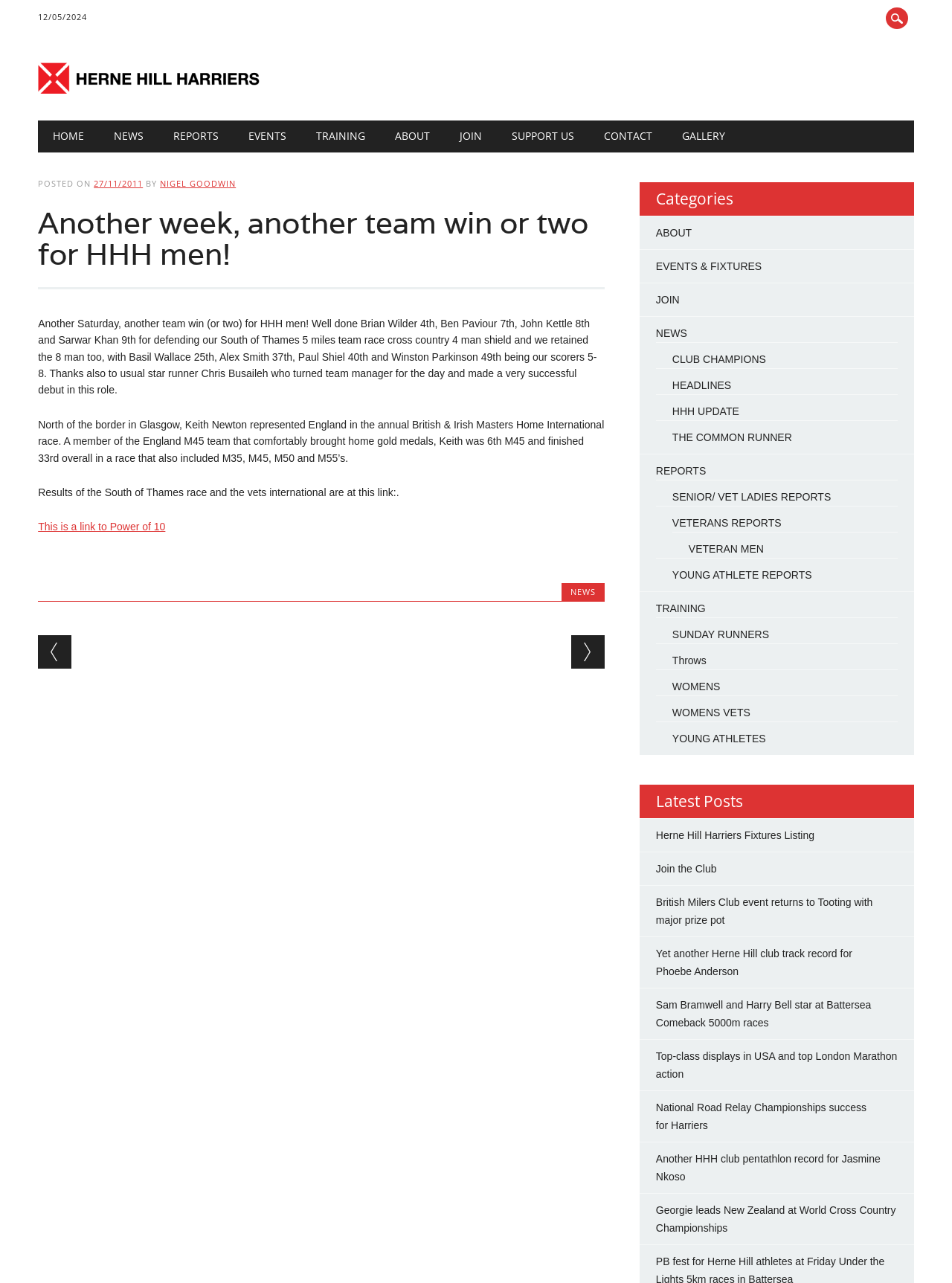Locate the bounding box coordinates of the element I should click to achieve the following instruction: "Check the 'EVENTS' schedule".

[0.245, 0.094, 0.317, 0.119]